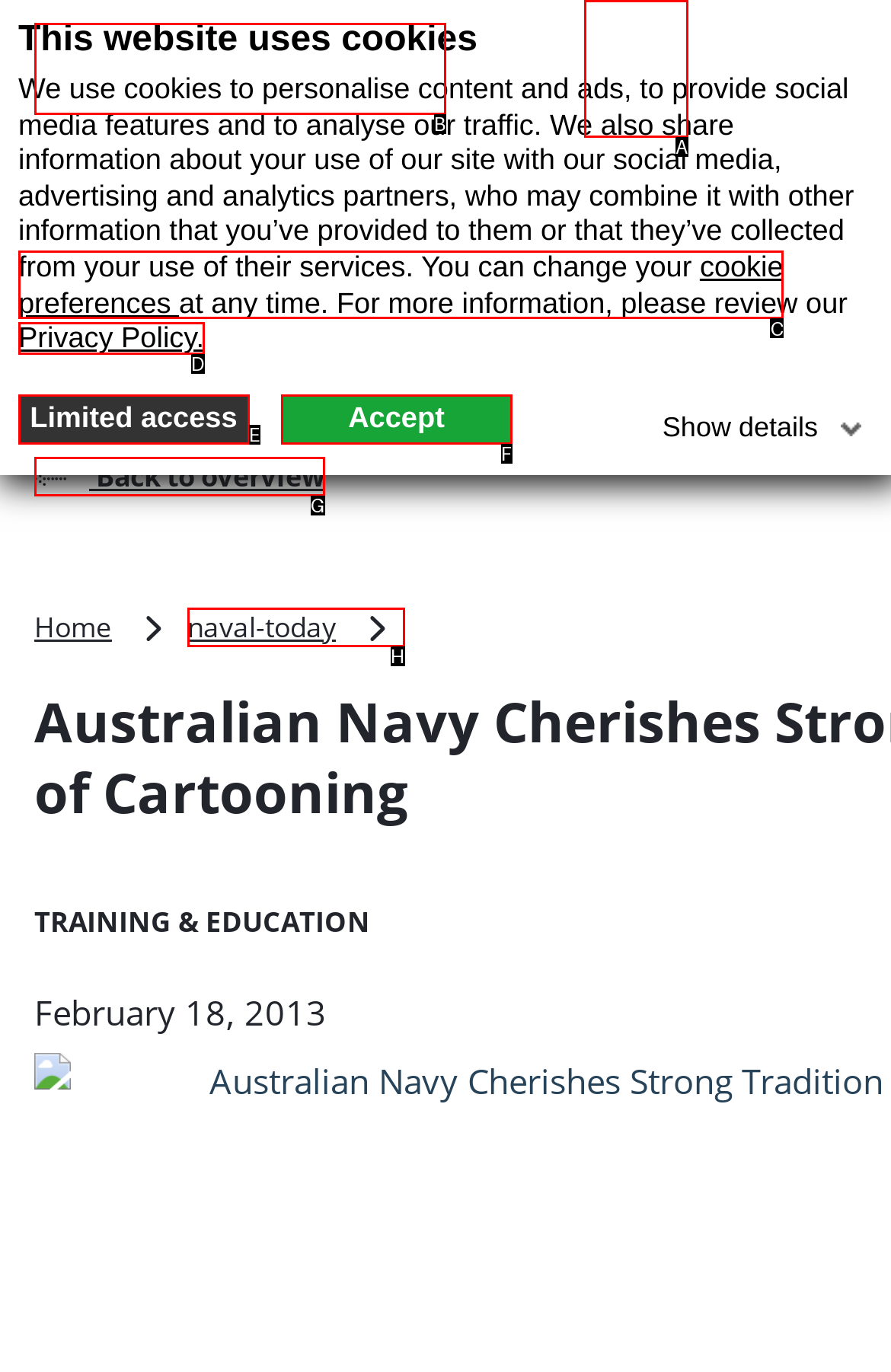Specify which element within the red bounding boxes should be clicked for this task: open search form Respond with the letter of the correct option.

A